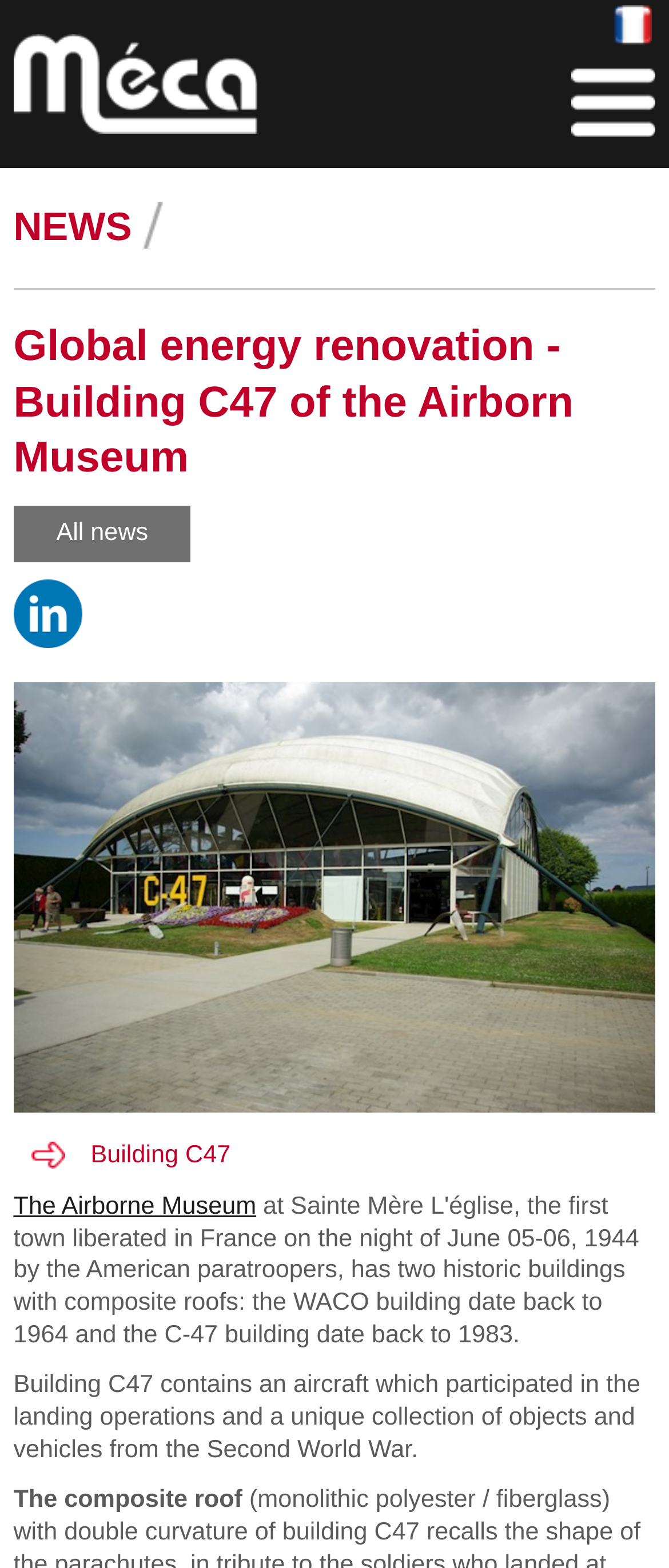What is the name of the building being renovated?
Answer the question with a single word or phrase derived from the image.

Building C47